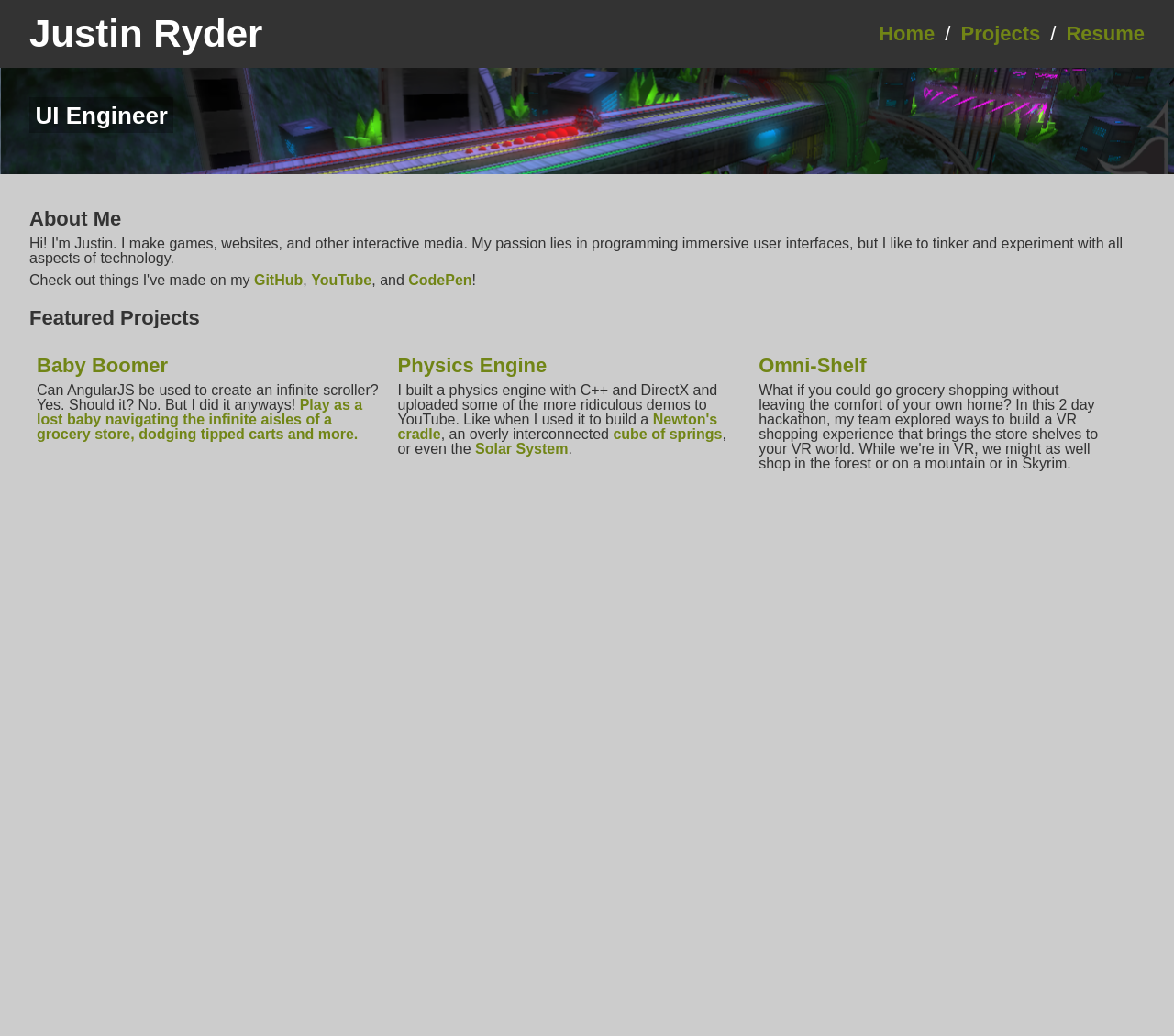Identify the coordinates of the bounding box for the element described below: "Solar System". Return the coordinates as four float numbers between 0 and 1: [left, top, right, bottom].

[0.405, 0.426, 0.484, 0.441]